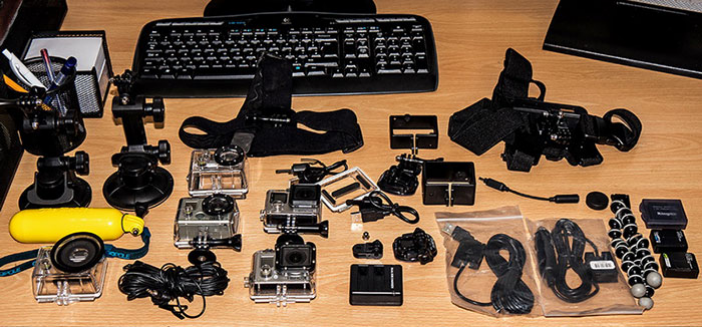What is in the backdrop of the image?
Provide a thorough and detailed answer to the question.

The caption states that the backdrop features a keyboard, suggesting that this setup is part of a workspace where editing or planning takes place.